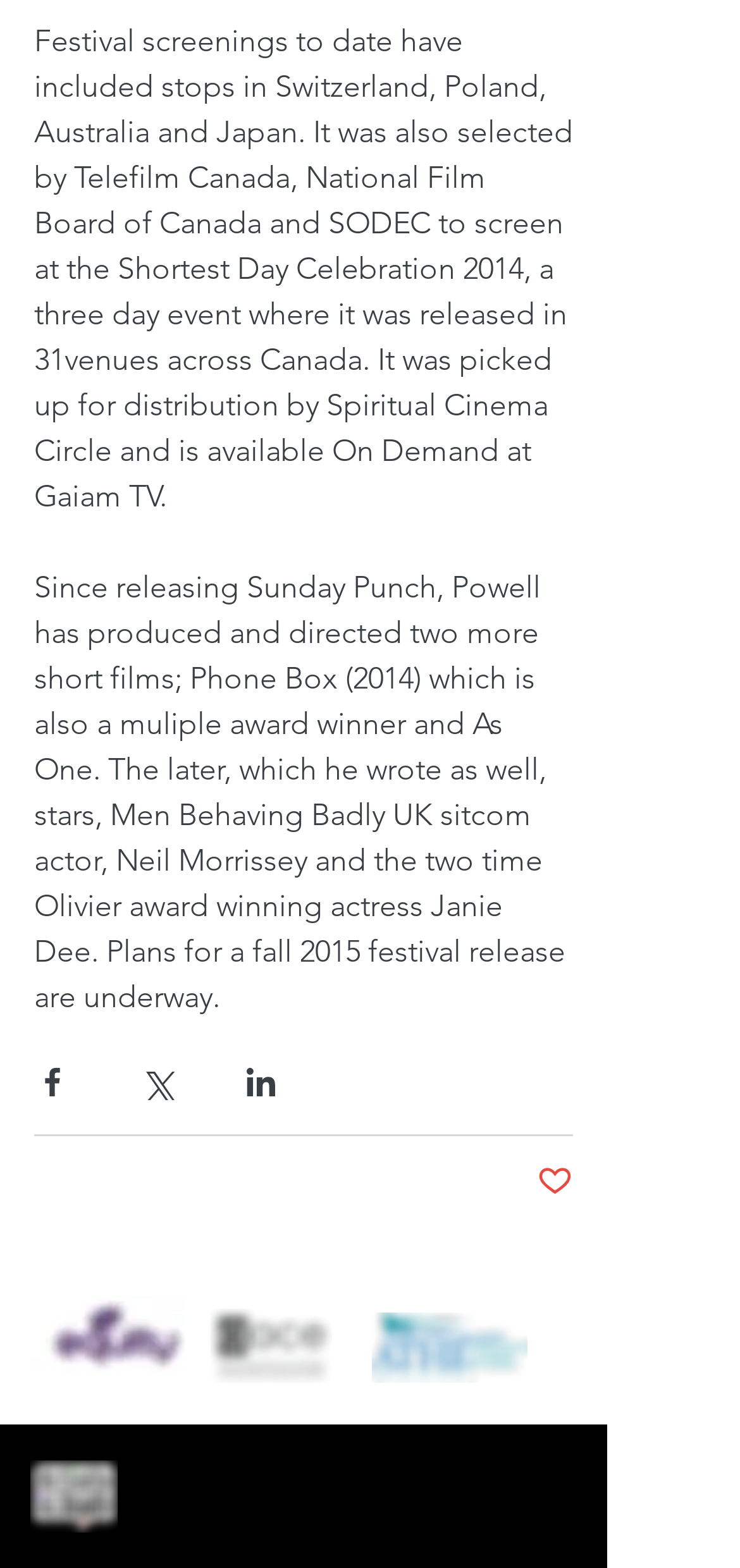How many buttons are there to share the content on social media?
Answer the question with a detailed explanation, including all necessary information.

I counted the number of buttons with the text 'Share via' followed by a social media platform, which includes Facebook, Twitter, and LinkedIn, resulting in a total of 3 buttons to share the content on social media.